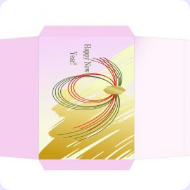What is written at the center of the envelope?
Relying on the image, give a concise answer in one word or a brief phrase.

Happy New Year!